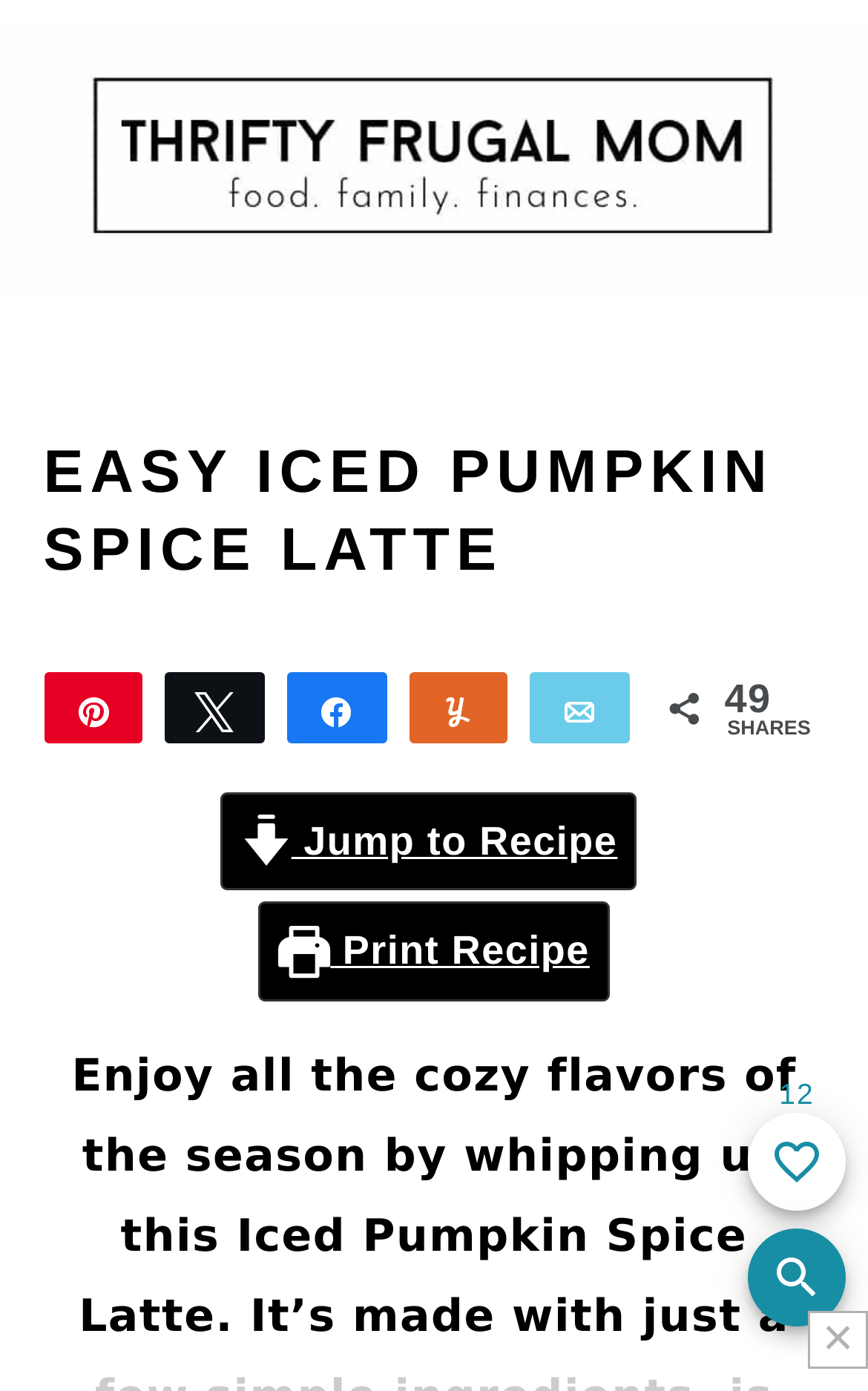Give an extensive and precise description of the webpage.

This webpage is about a recipe for an easy iced pumpkin spice latte. At the top, there is a header with the title "EASY ICED PUMPKIN SPICE LATTE" in a prominent font. Below the header, there are social media links to share the recipe, including Pin, Tweet, Share, Yum, and Email. Next to these links, there is a count of 49 shares.

To the right of the social media links, there are two buttons: "Jump to Recipe" and "Print Recipe". The "Jump to Recipe" button has an image next to it, and the "Print Recipe" button also has an image.

Further down the page, there is a section with a label that says "This page has been favorited 12 times". Below this label, there is a button to "Add to favorites" with an image next to it. If the user has already favorited the page, there is a message that says "Added to Favorites" and a button to "SIGN IN" to ensure that the favorites are not lost.

On the right side of the page, there are several buttons, including "Remove from Favorites", "My Favorite Pages", and "Sign in to ensure your favorites are not lost". At the very bottom of the page, there is a button to "Open search panel" with an image next to it.